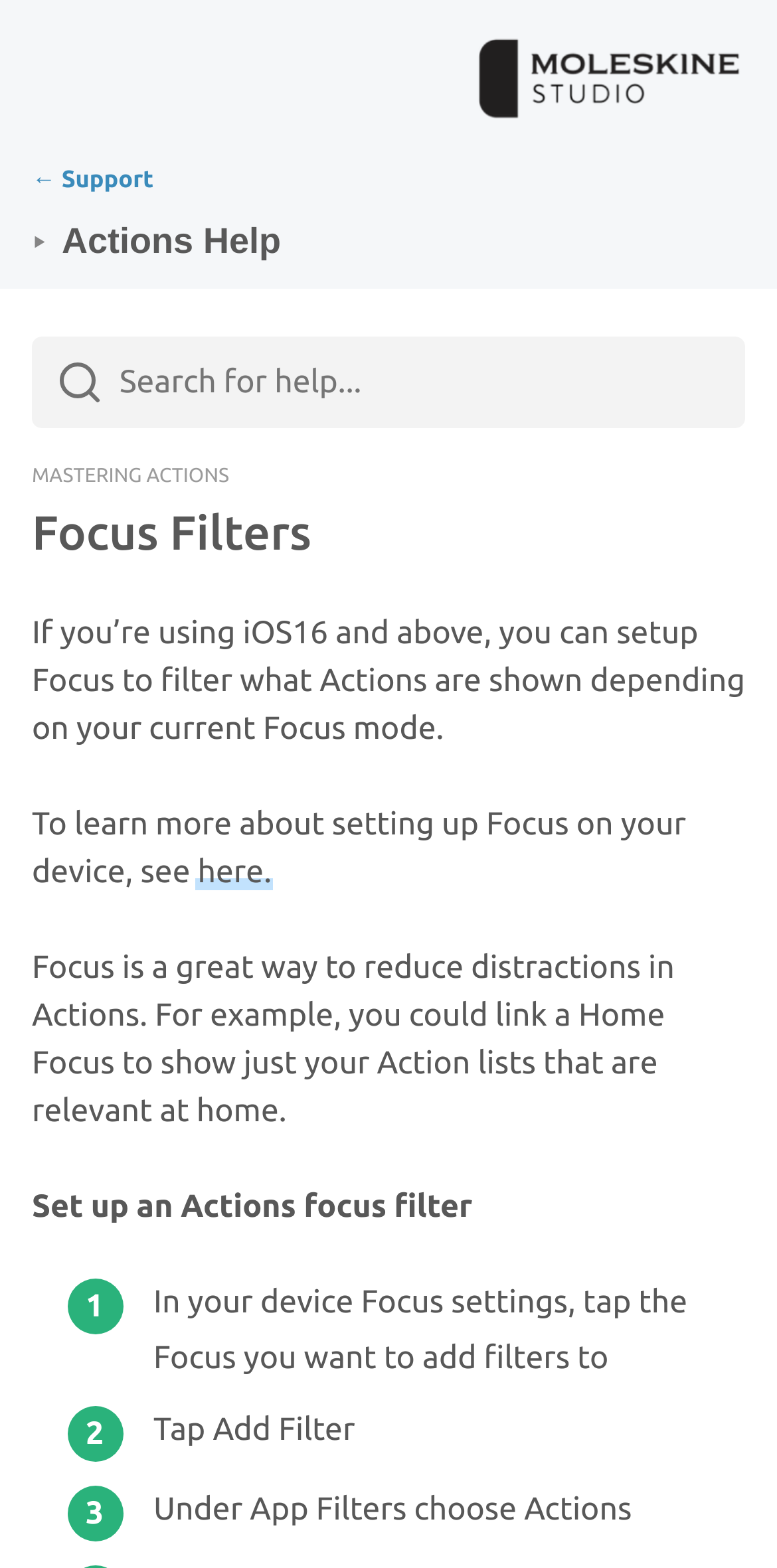Find the bounding box coordinates of the element I should click to carry out the following instruction: "Explore the map on OpenStreetMap".

None